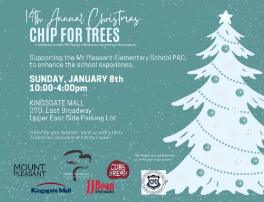Paint a vivid picture of the image with your description.

The image promotes the "14th Annual Christmas Chip for Trees" event, supporting the Mount Pleasant Elementary School Parent Advisory Council (PAC) to enhance the school experience. It is scheduled for Sunday, January 8th, from 10:00 AM to 4:00 PM at Kingcrest Mall, located at 270 East Broadway in the Upper East Side Parking Lot. The design features a festive tree adorned with decorative elements, set against a light blue background. Additionally, various sponsoring organizations, including Mount Pleasant, Kingcrest Mall, and JJ Bean, are highlighted at the bottom, reinforcing community involvement in this seasonal initiative.